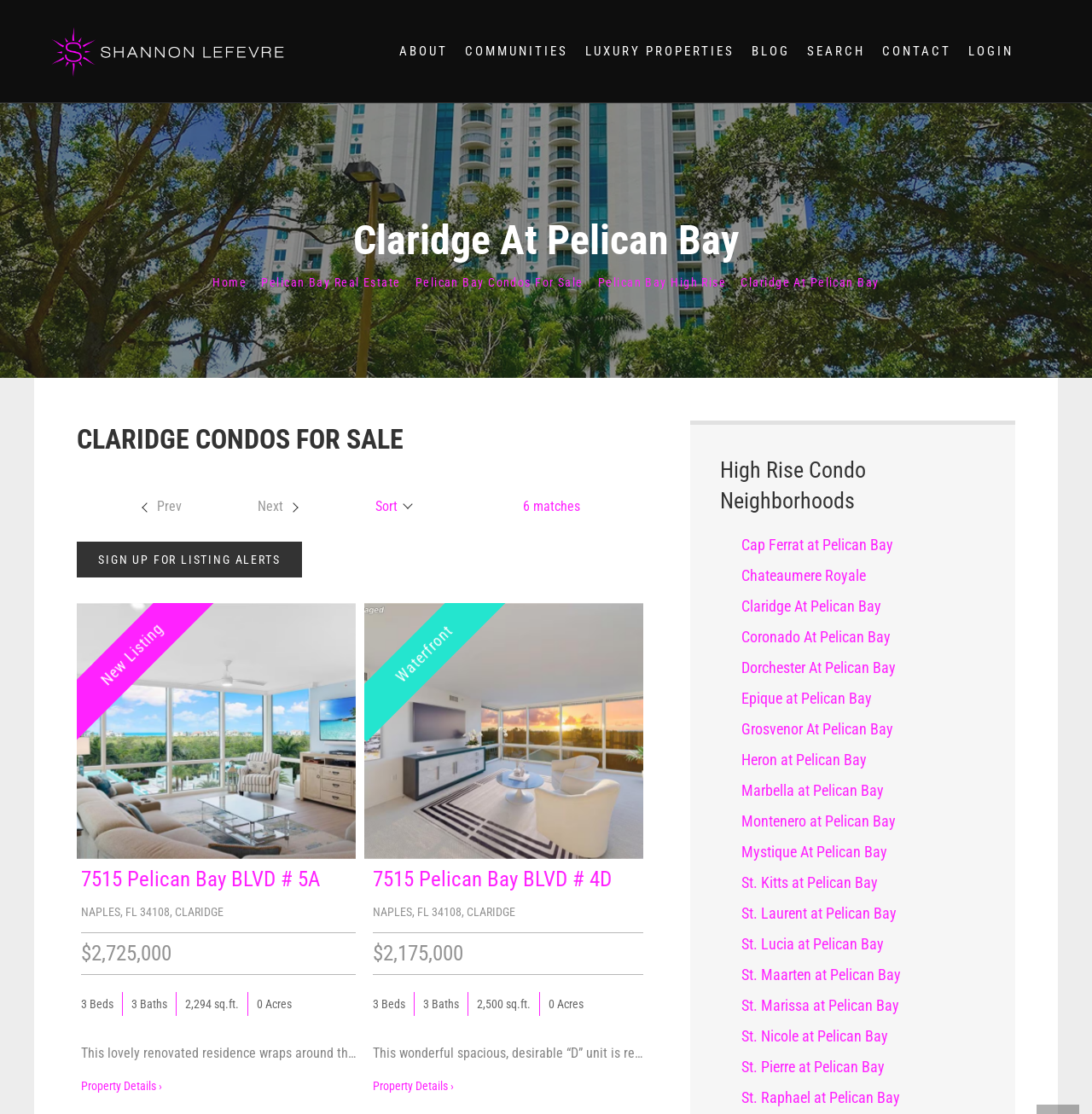Can you provide the bounding box coordinates for the element that should be clicked to implement the instruction: "Click on the 'SIGN UP FOR LISTING ALERTS' link"?

[0.07, 0.486, 0.276, 0.519]